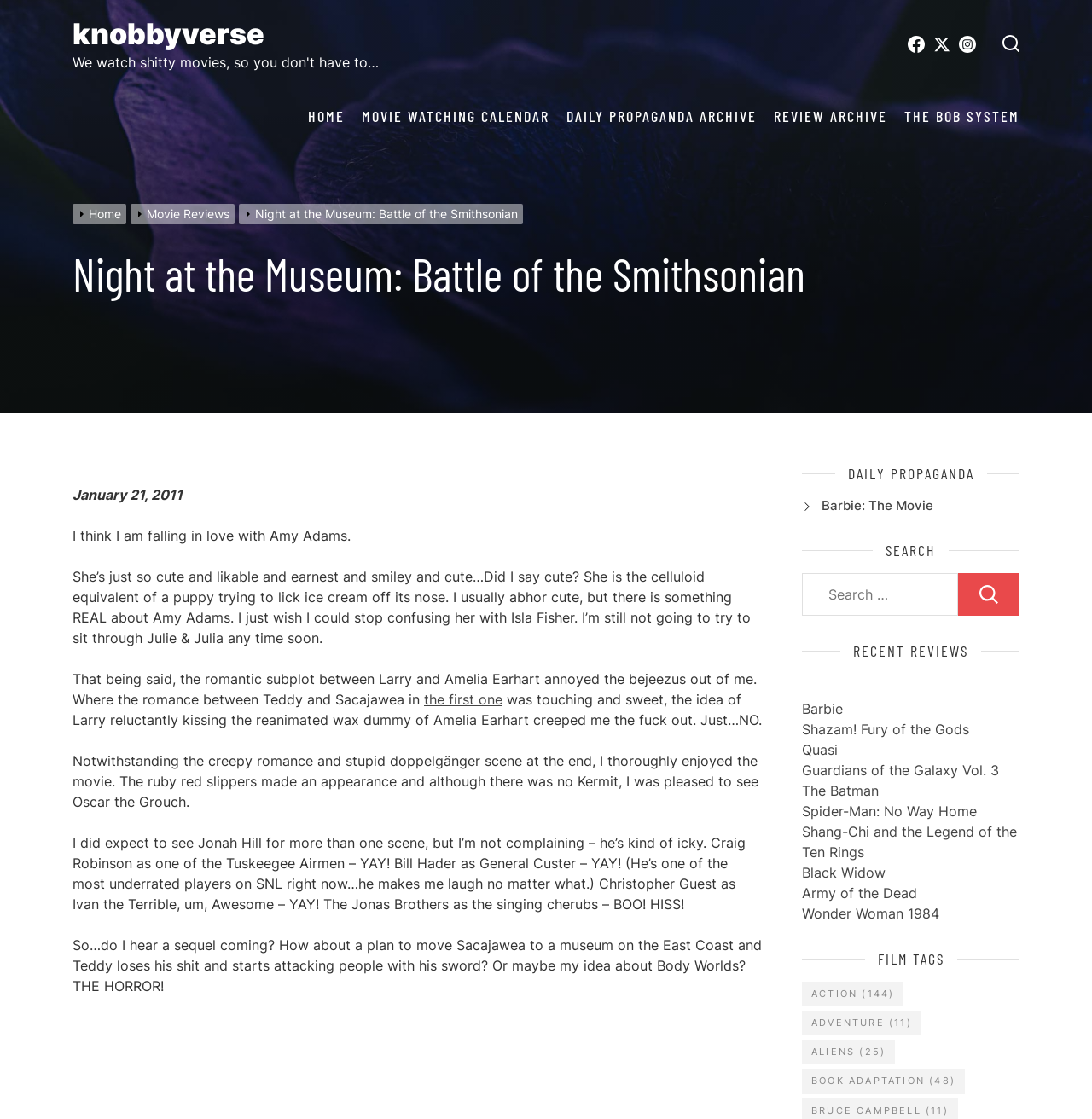Refer to the image and provide an in-depth answer to the question: 
What is the name of the actress mentioned in the review?

The name of the actress mentioned in the review can be found in the StaticText element with the text 'I think I am falling in love with Amy Adams.'. This element is a child of the heading element with the text 'Night at the Museum: Battle of the Smithsonian'.